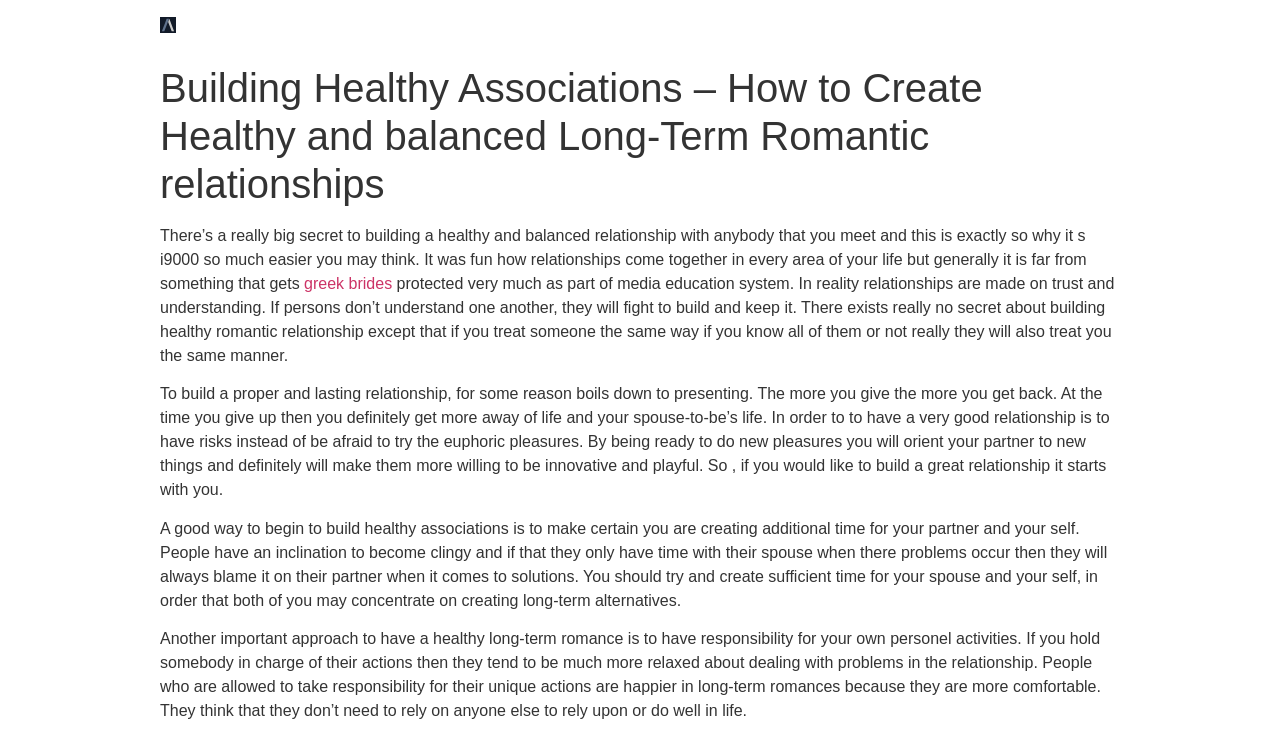Using the provided description DP Meyer, LLC, find the bounding box coordinates for the UI element. Provide the coordinates in (top-left x, top-left y, bottom-right x, bottom-right y) format, ensuring all values are between 0 and 1.

None